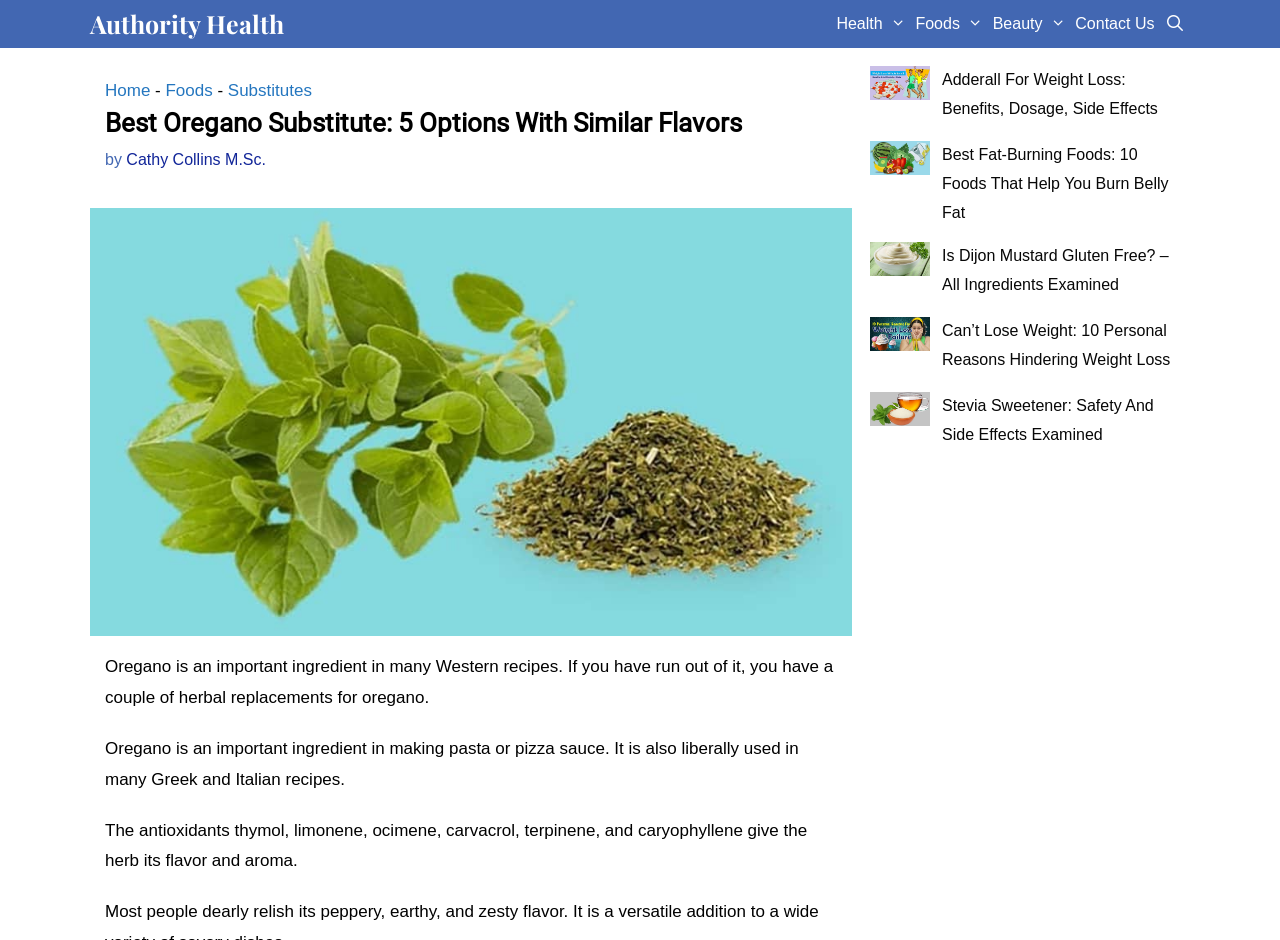Locate the bounding box coordinates of the element's region that should be clicked to carry out the following instruction: "Learn about 'Best Oregano Substitute'". The coordinates need to be four float numbers between 0 and 1, i.e., [left, top, right, bottom].

[0.082, 0.113, 0.654, 0.149]